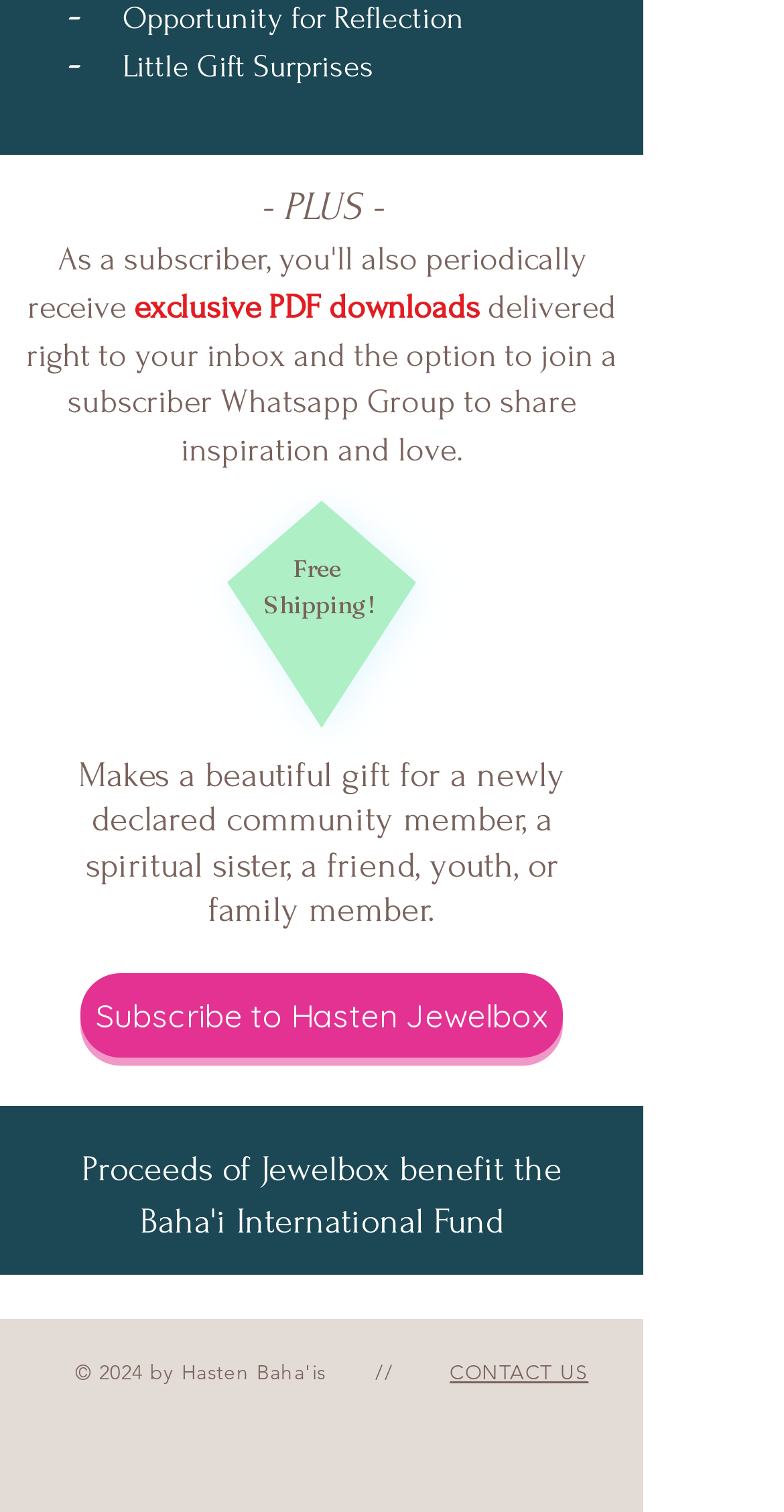What is the benefit of subscription?
Use the information from the image to give a detailed answer to the question.

The text 'exclusive PDF downloads delivered right to your inbox' suggests that subscribers will receive exclusive PDF downloads as a benefit of their subscription.